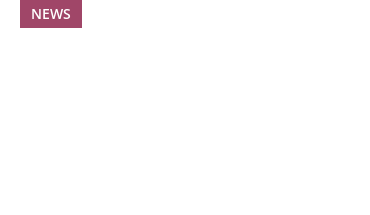Give a one-word or short phrase answer to this question: 
What is the text color of the 'NEWS' badge?

white